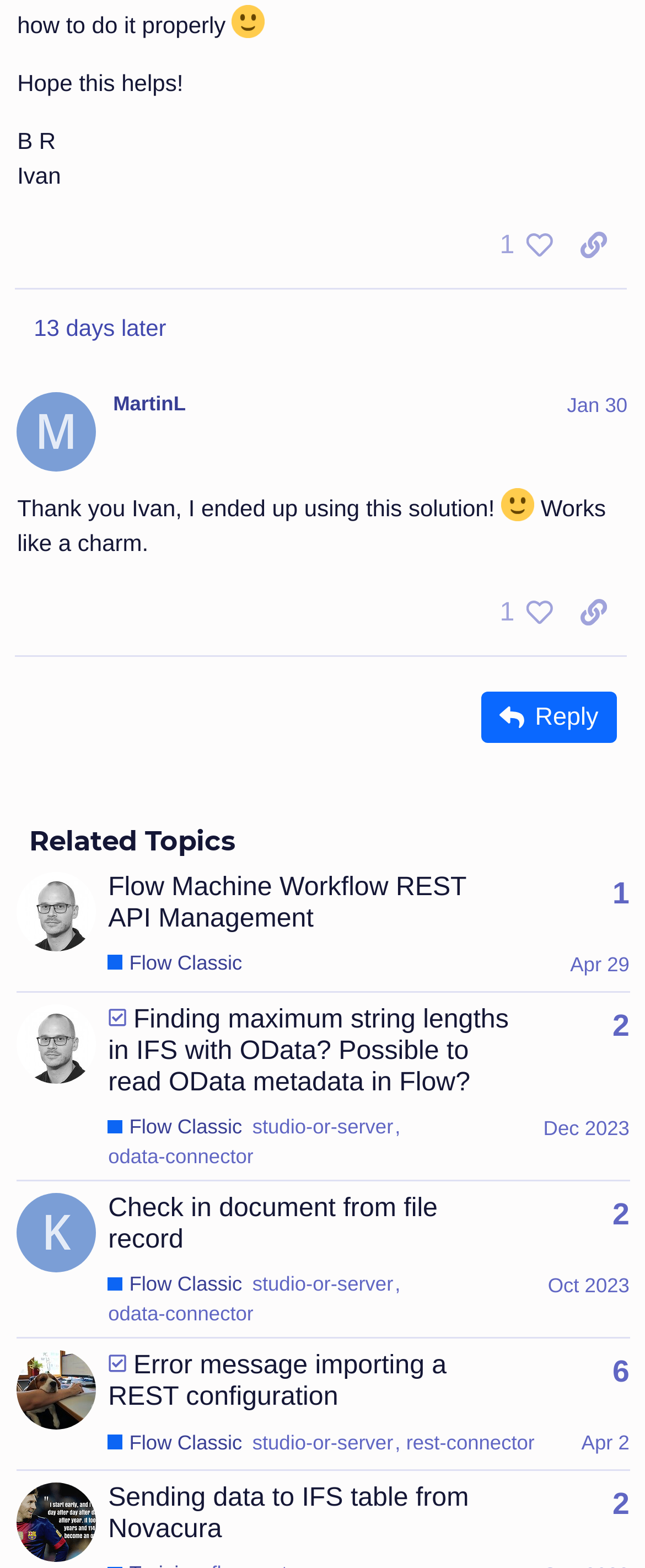What is the bounding box coordinate of the 'Reply' button?
Look at the image and respond with a one-word or short-phrase answer.

[0.746, 0.441, 0.955, 0.474]